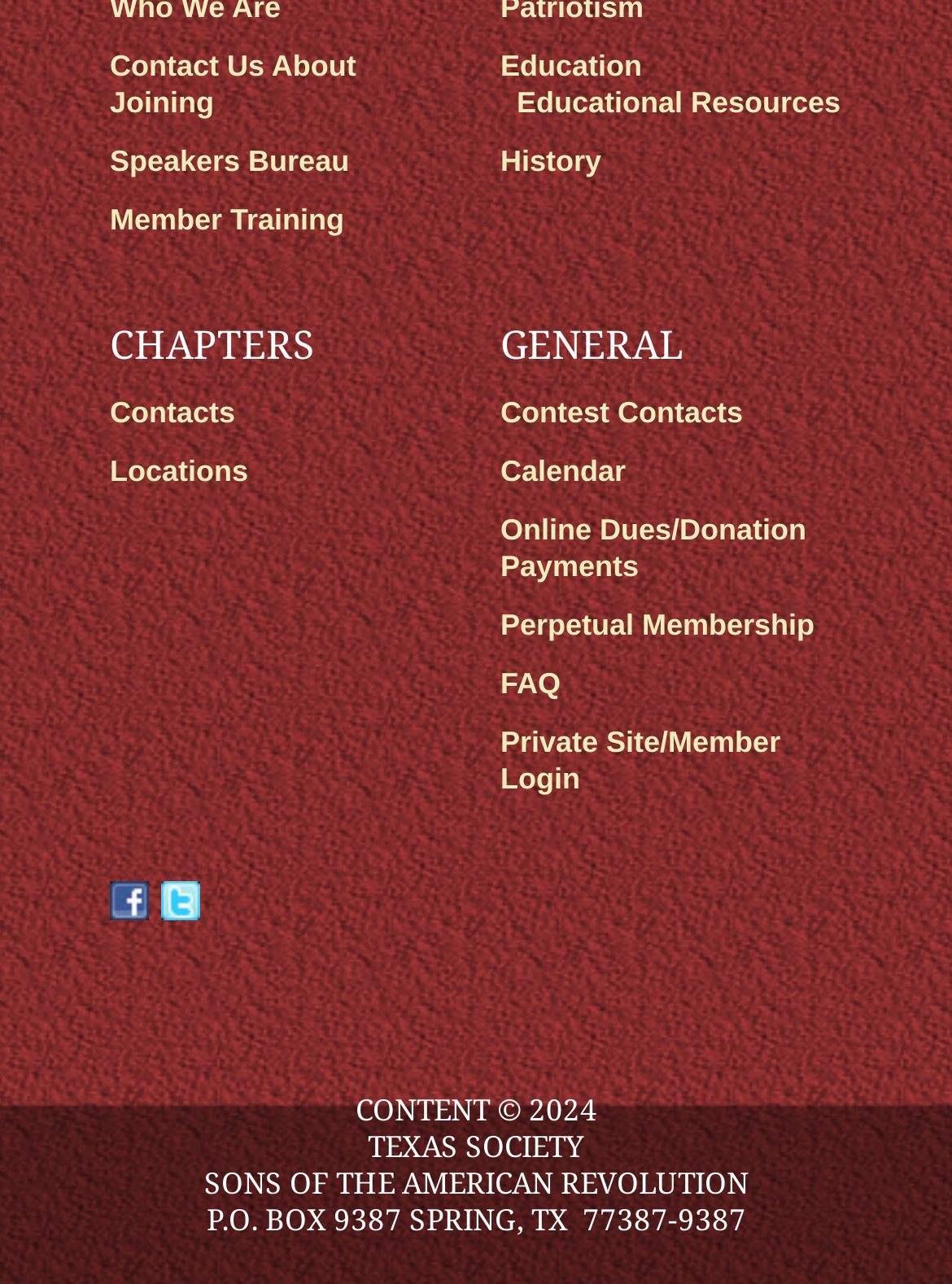Please determine the bounding box coordinates of the area that needs to be clicked to complete this task: 'Visit us on Facebook'. The coordinates must be four float numbers between 0 and 1, formatted as [left, top, right, bottom].

[0.115, 0.687, 0.156, 0.718]